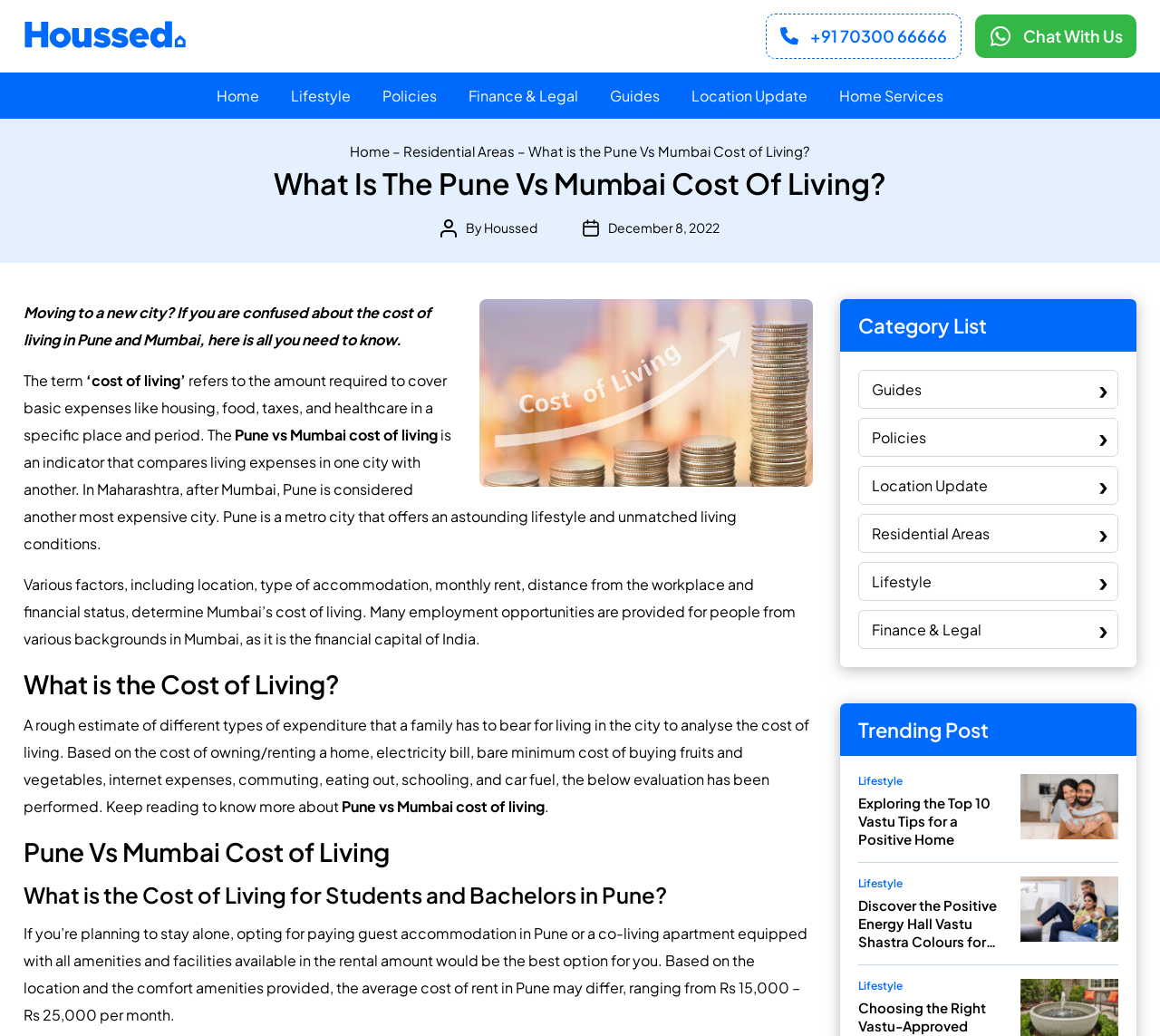Locate the bounding box coordinates of the area where you should click to accomplish the instruction: "Click the 'Home' link".

[0.187, 0.07, 0.223, 0.115]